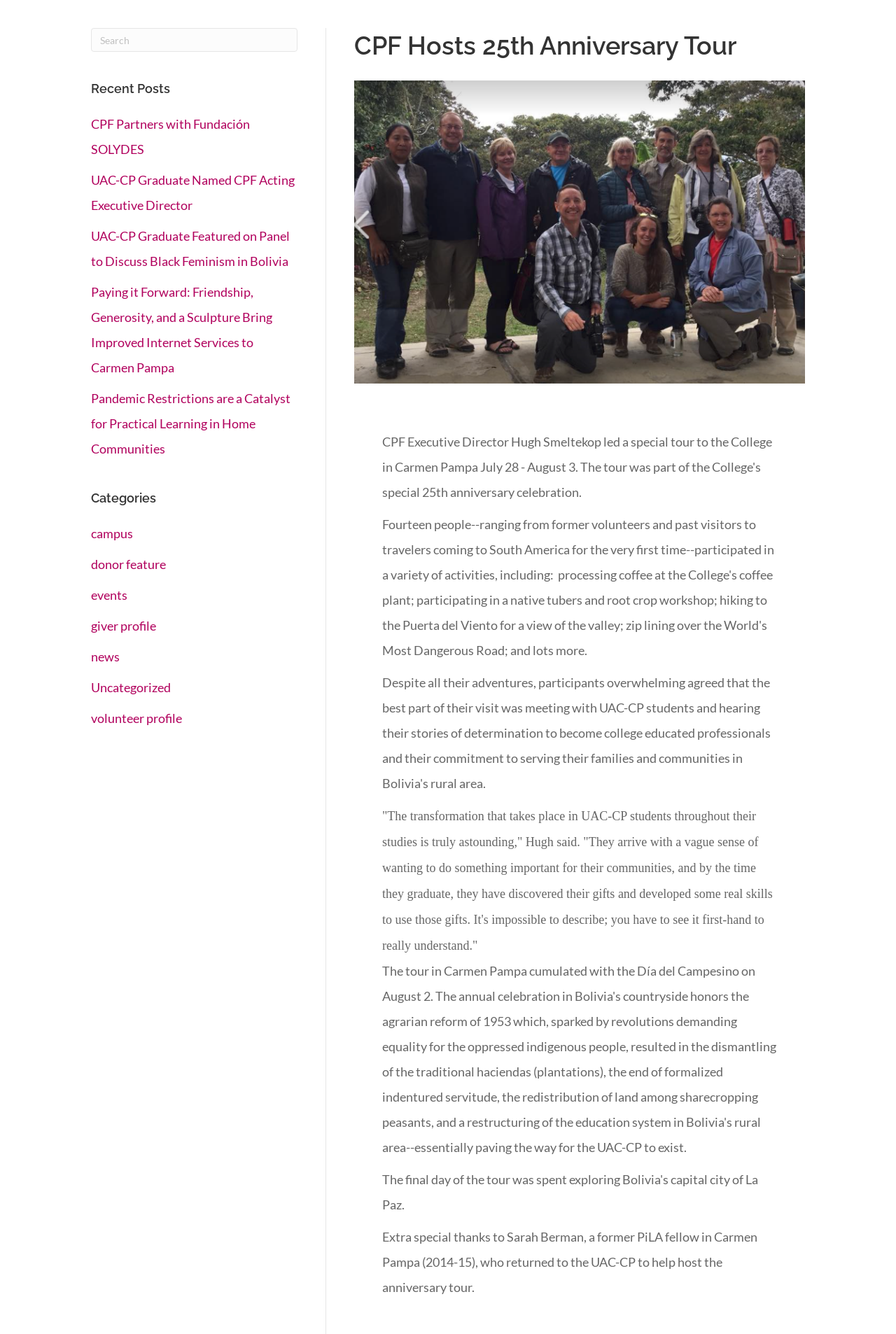Respond to the following query with just one word or a short phrase: 
How many categories are listed?

8